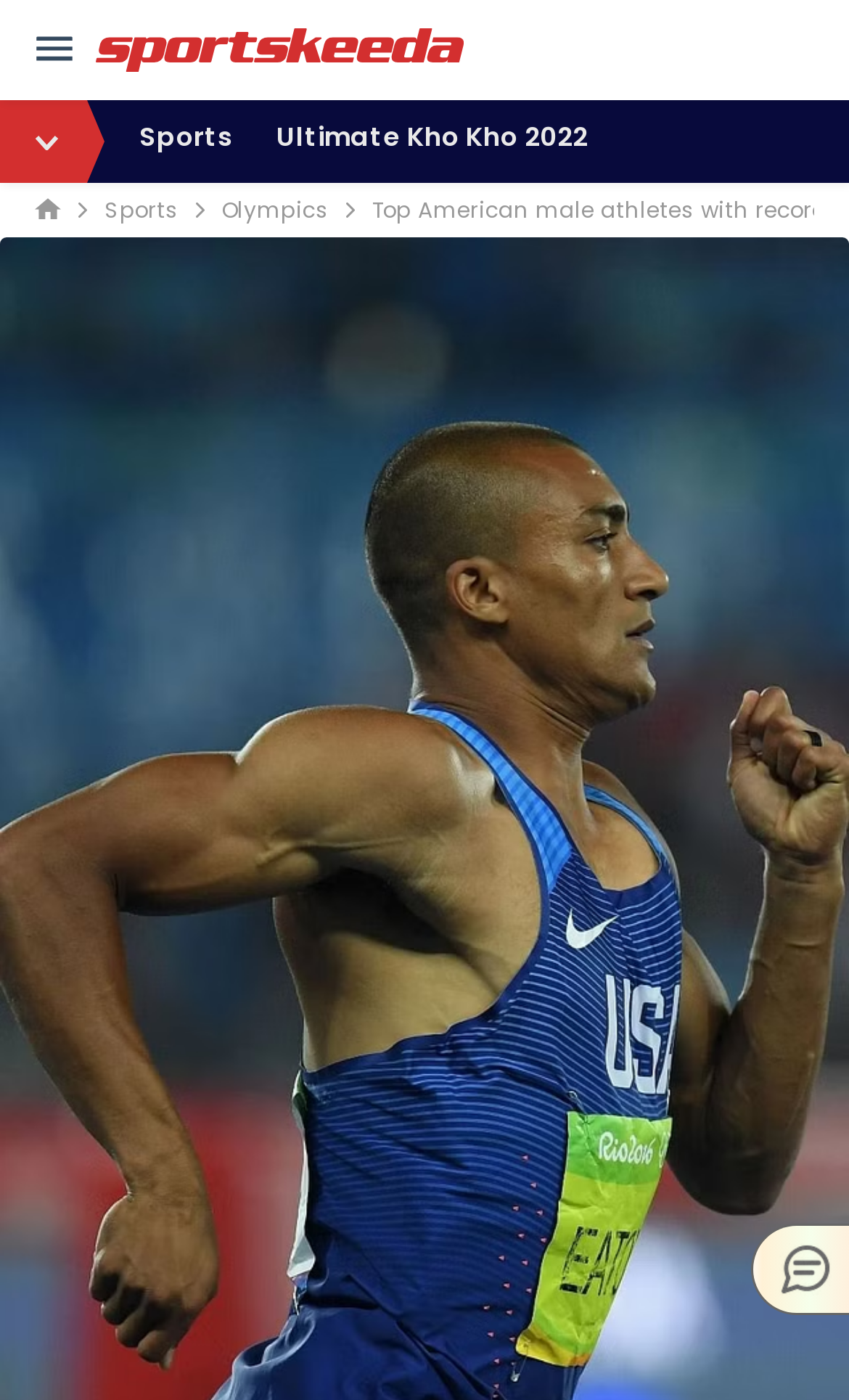Provide a one-word or brief phrase answer to the question:
How many navigation links are there at the top?

4